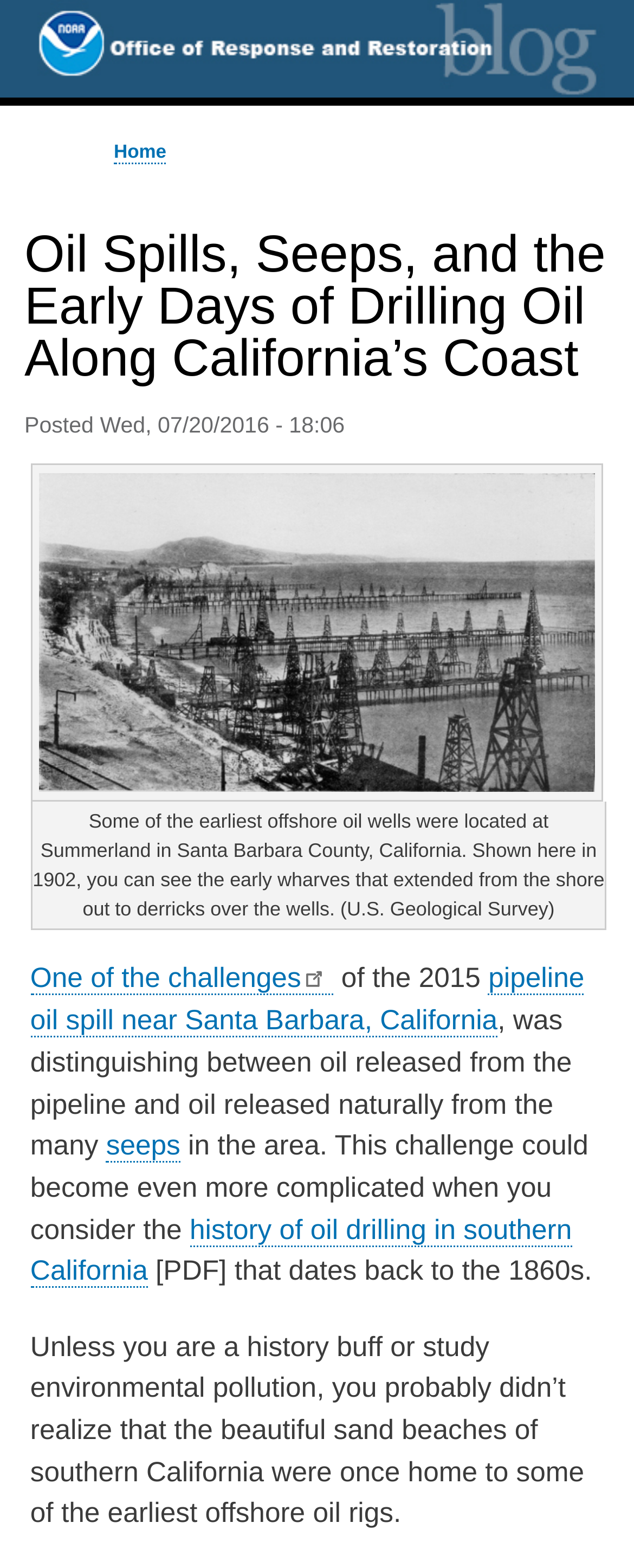Provide a single word or phrase answer to the question: 
What is shown in the old black and white photo?

Offshore oil wells